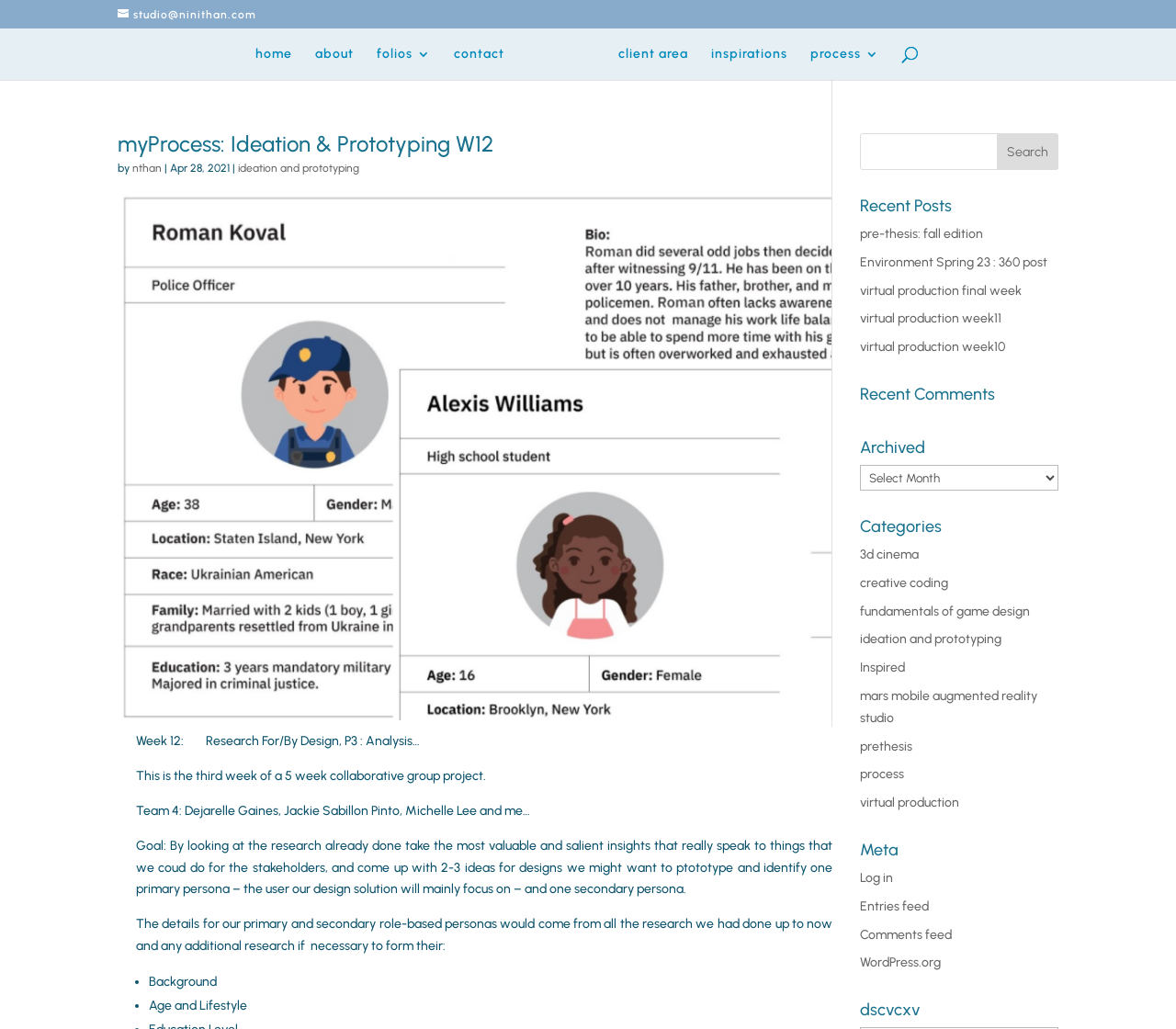Please find the top heading of the webpage and generate its text.

myProcess: Ideation & Prototyping W12